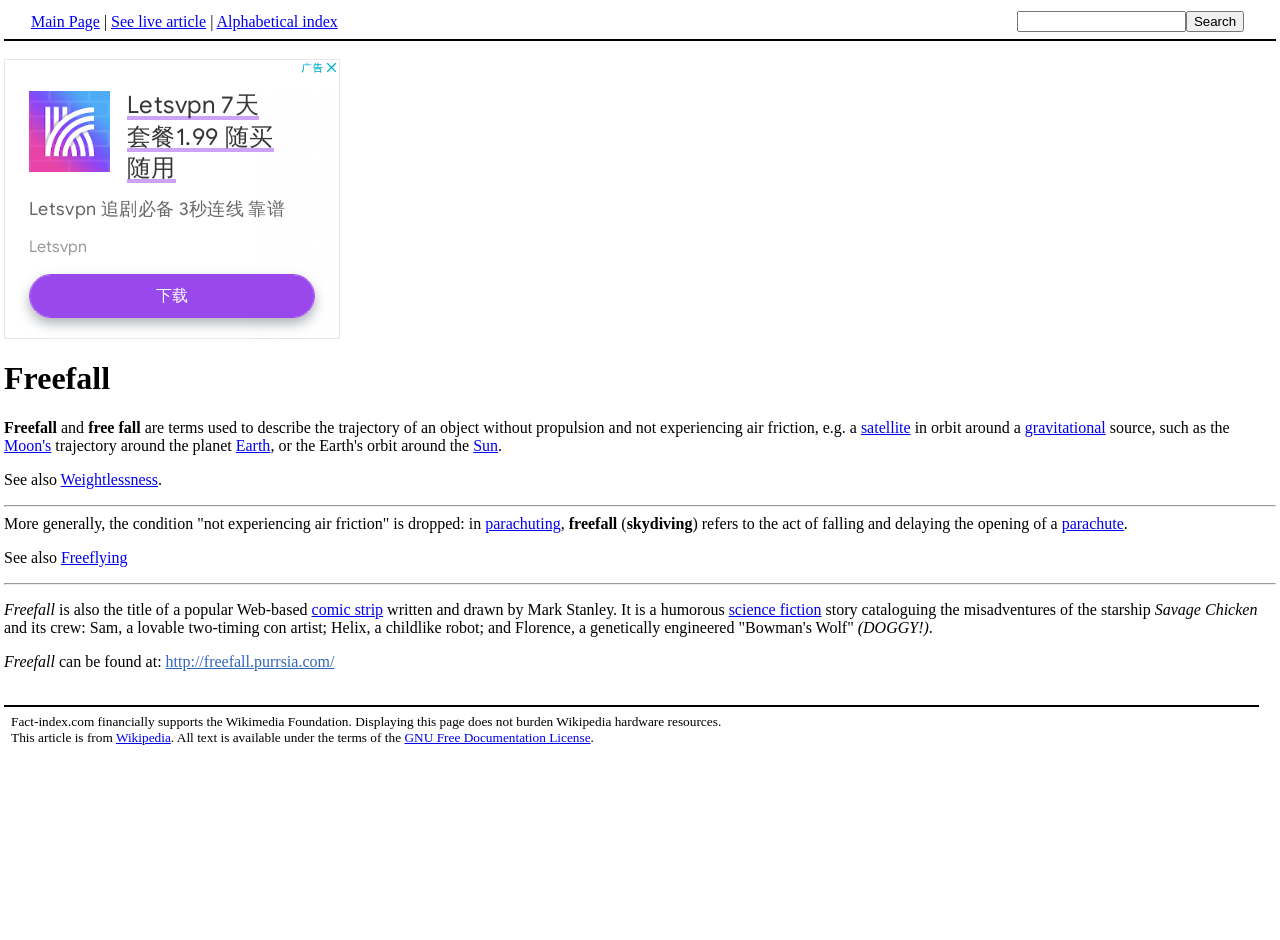What is the name of the robot mentioned? Refer to the image and provide a one-word or short phrase answer.

Helix